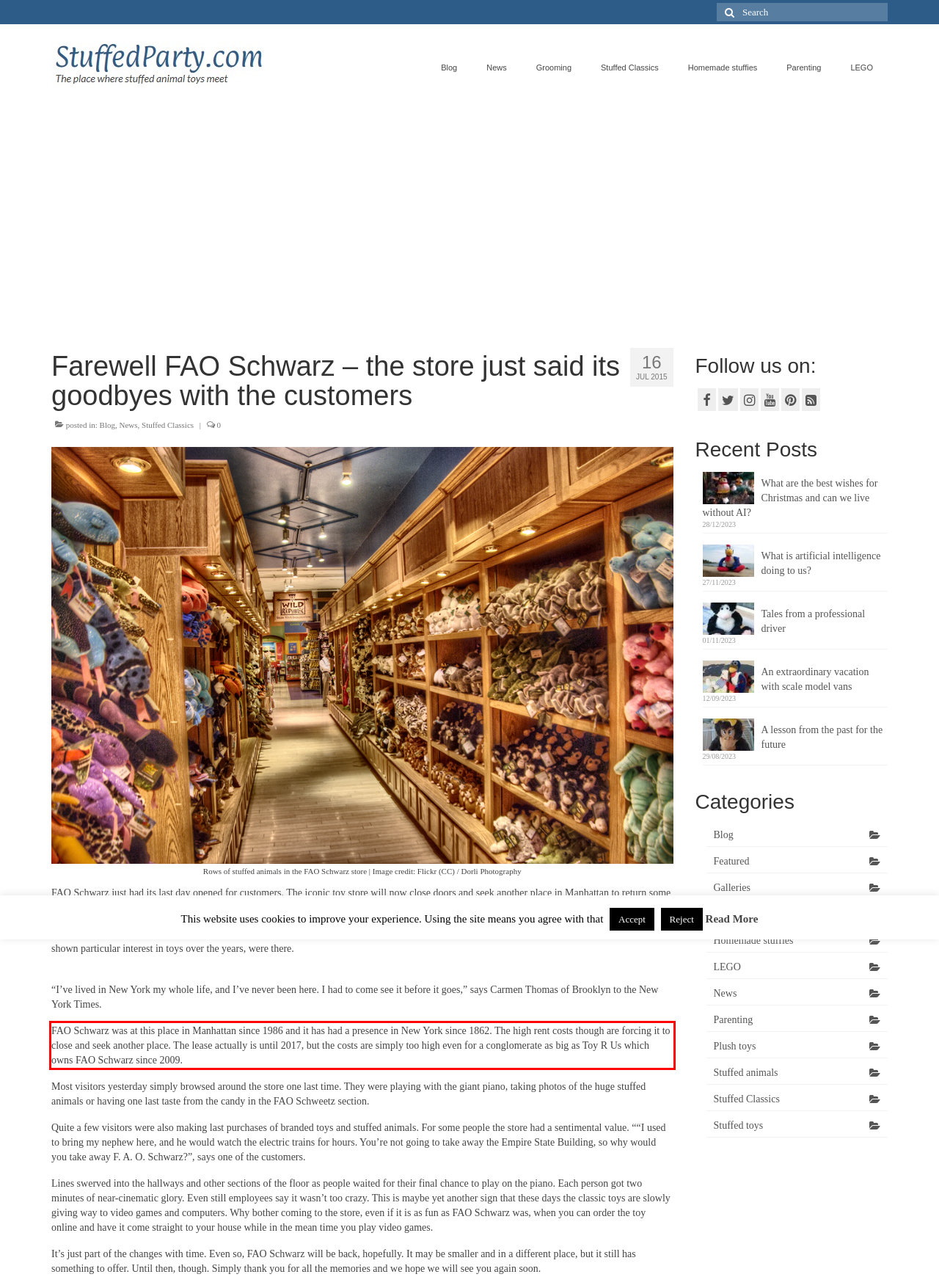You are looking at a screenshot of a webpage with a red rectangle bounding box. Use OCR to identify and extract the text content found inside this red bounding box.

FAO Schwarz was at this place in Manhattan since 1986 and it has had a presence in New York since 1862. The high rent costs though are forcing it to close and seek another place. The lease actually is until 2017, but the costs are simply too high even for a conglomerate as big as Toy R Us which owns FAO Schwarz since 2009.